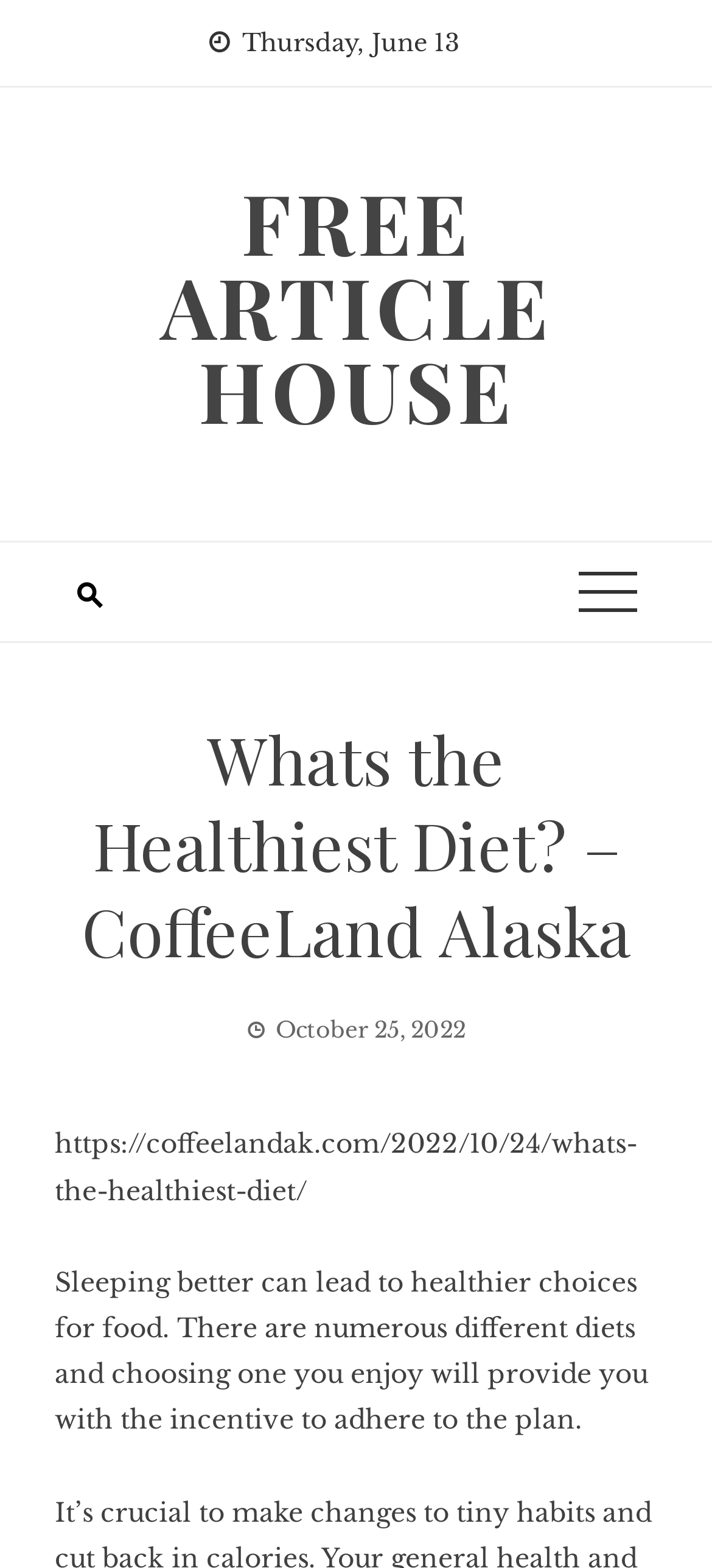What is the principal heading displayed on the webpage?

Whats the Healthiest Diet? – CoffeeLand Alaska